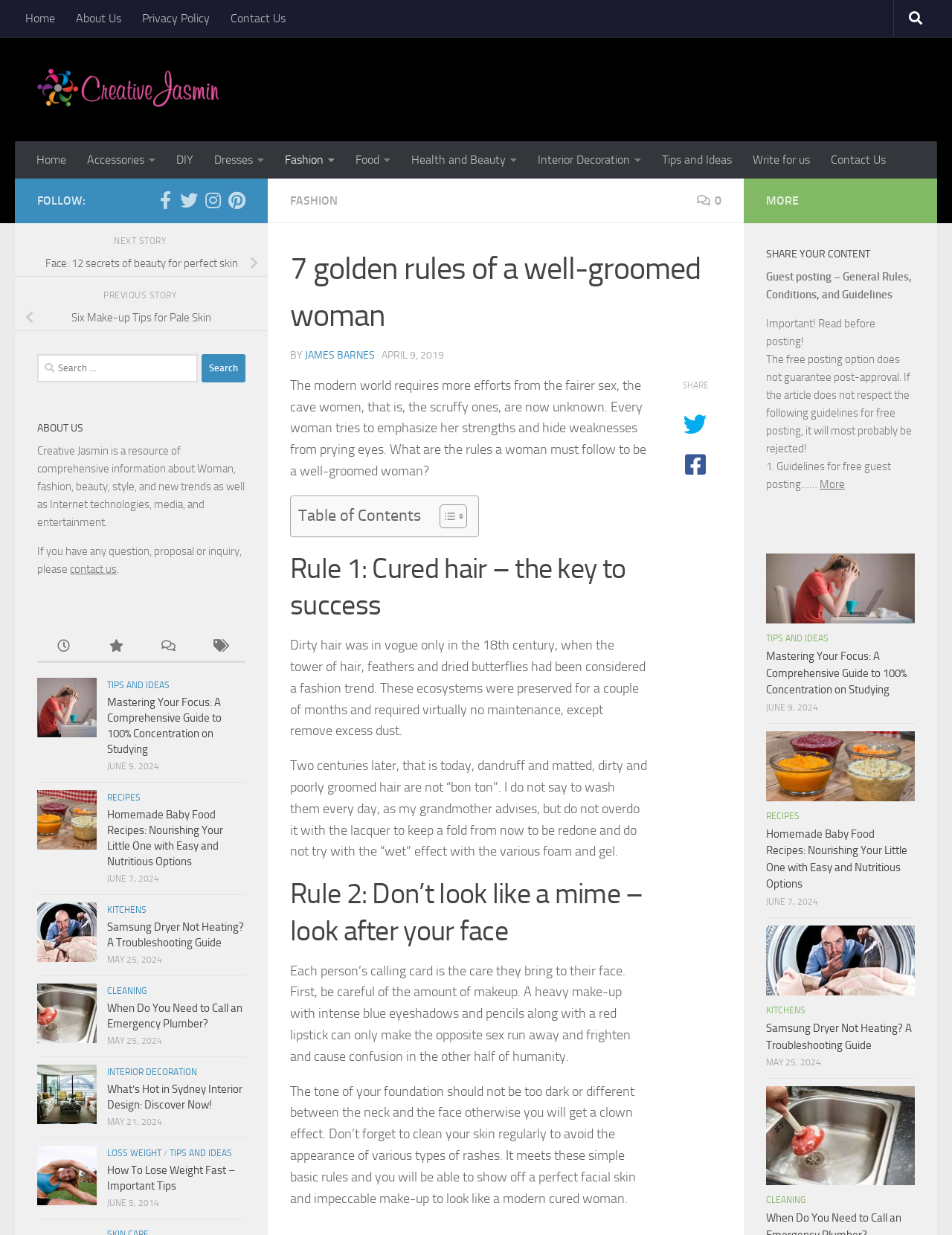Provide the bounding box coordinates of the area you need to click to execute the following instruction: "Search for something".

[0.039, 0.287, 0.258, 0.31]